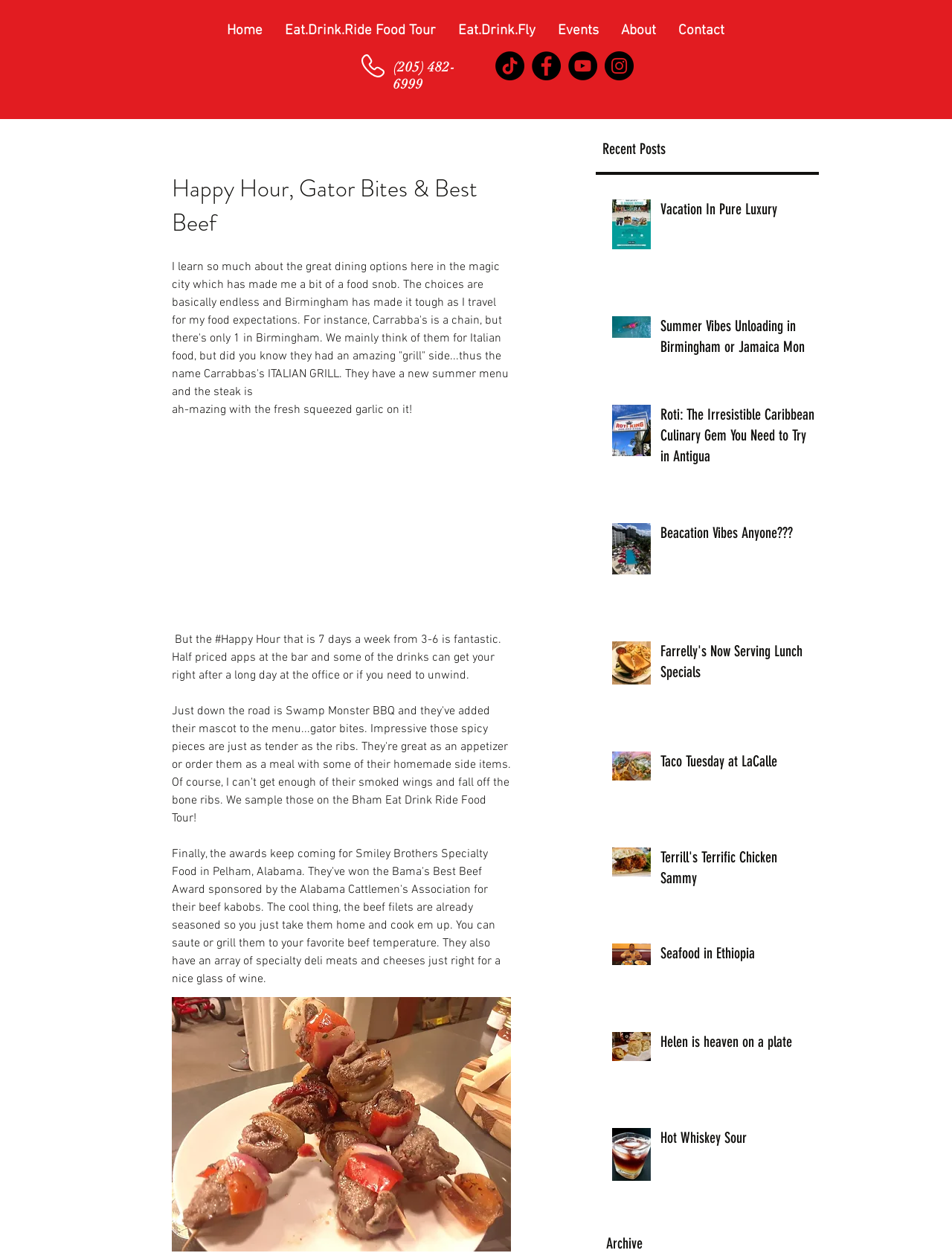Please answer the following query using a single word or phrase: 
What is the title of the first post?

Vacation In Pure Luxury